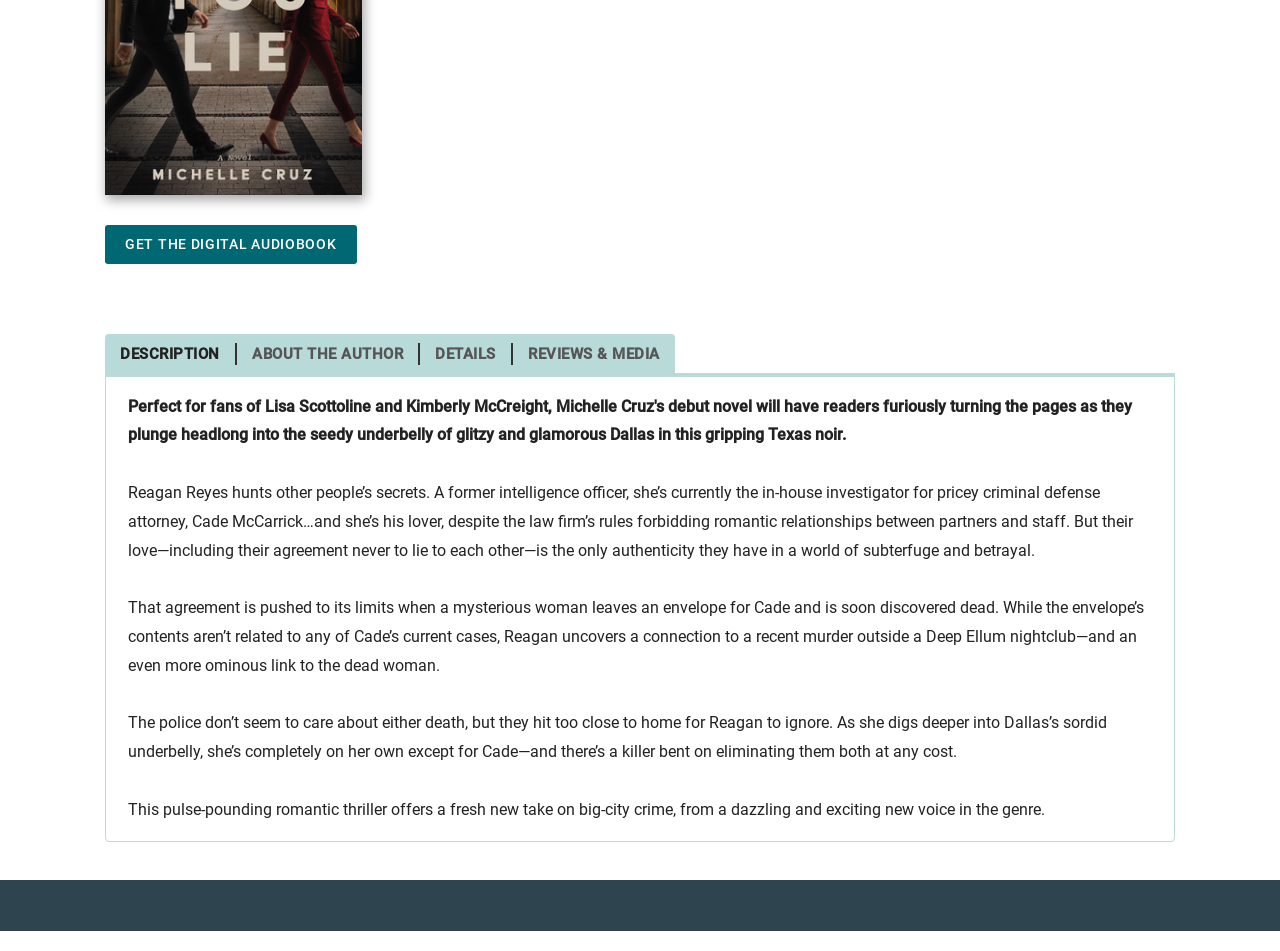Find the bounding box of the UI element described as: "Details". The bounding box coordinates should be given as four float values between 0 and 1, i.e., [left, top, right, bottom].

[0.328, 0.361, 0.401, 0.383]